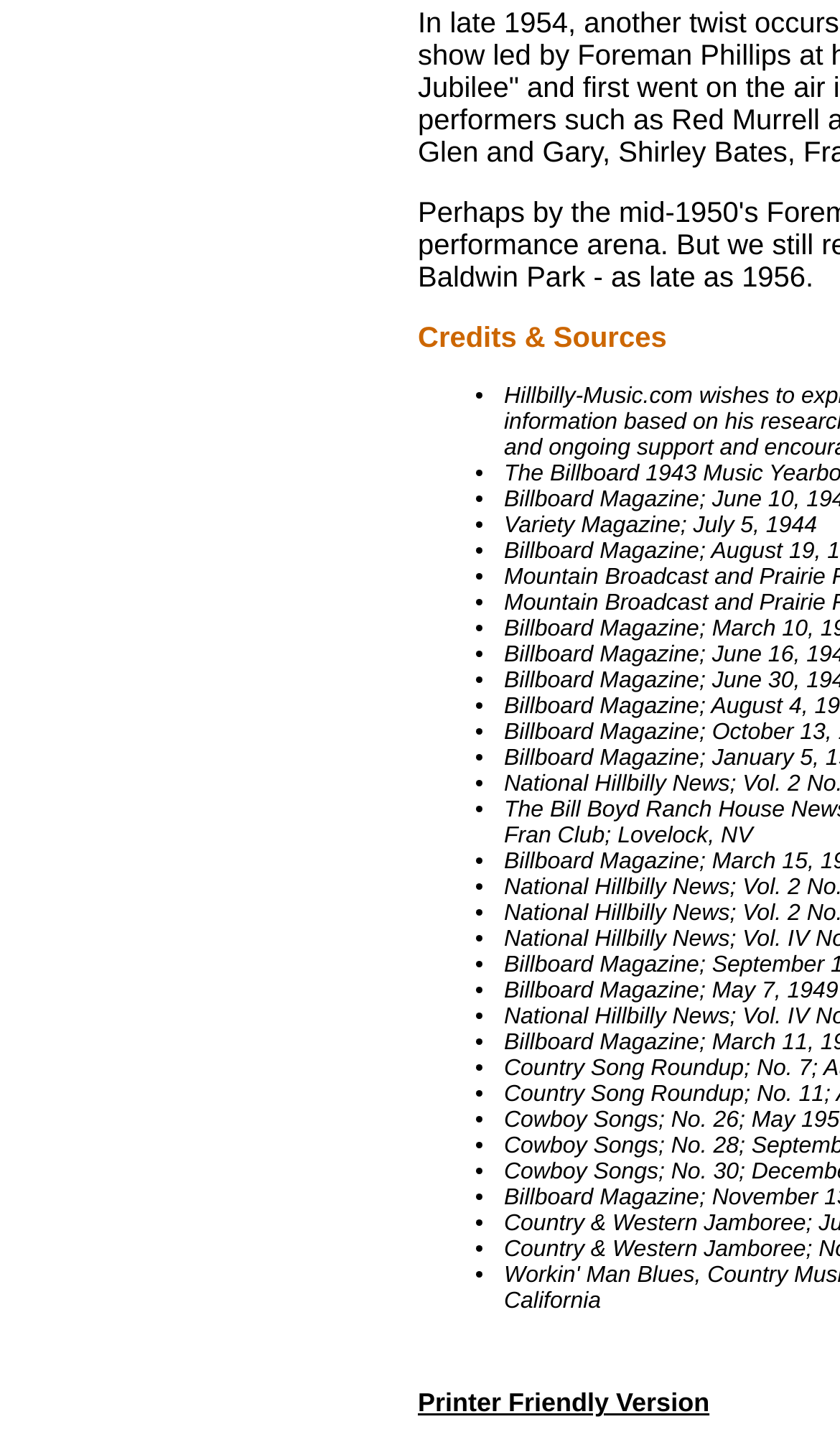Provide a brief response to the question using a single word or phrase: 
How many list markers are present?

30